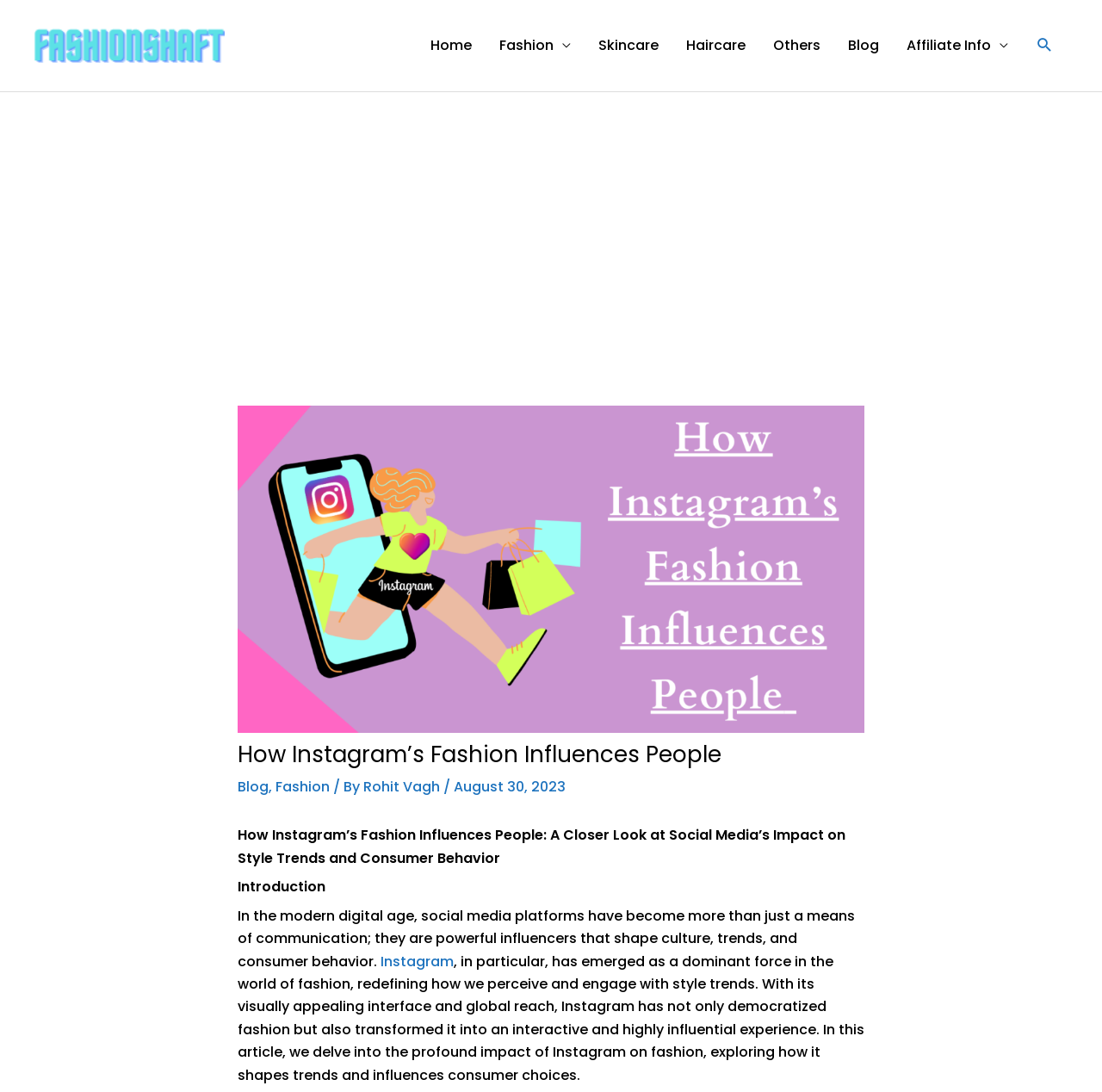Using the provided element description, identify the bounding box coordinates as (top-left x, top-left y, bottom-right x, bottom-right y). Ensure all values are between 0 and 1. Description: Skincare

[0.53, 0.0, 0.61, 0.083]